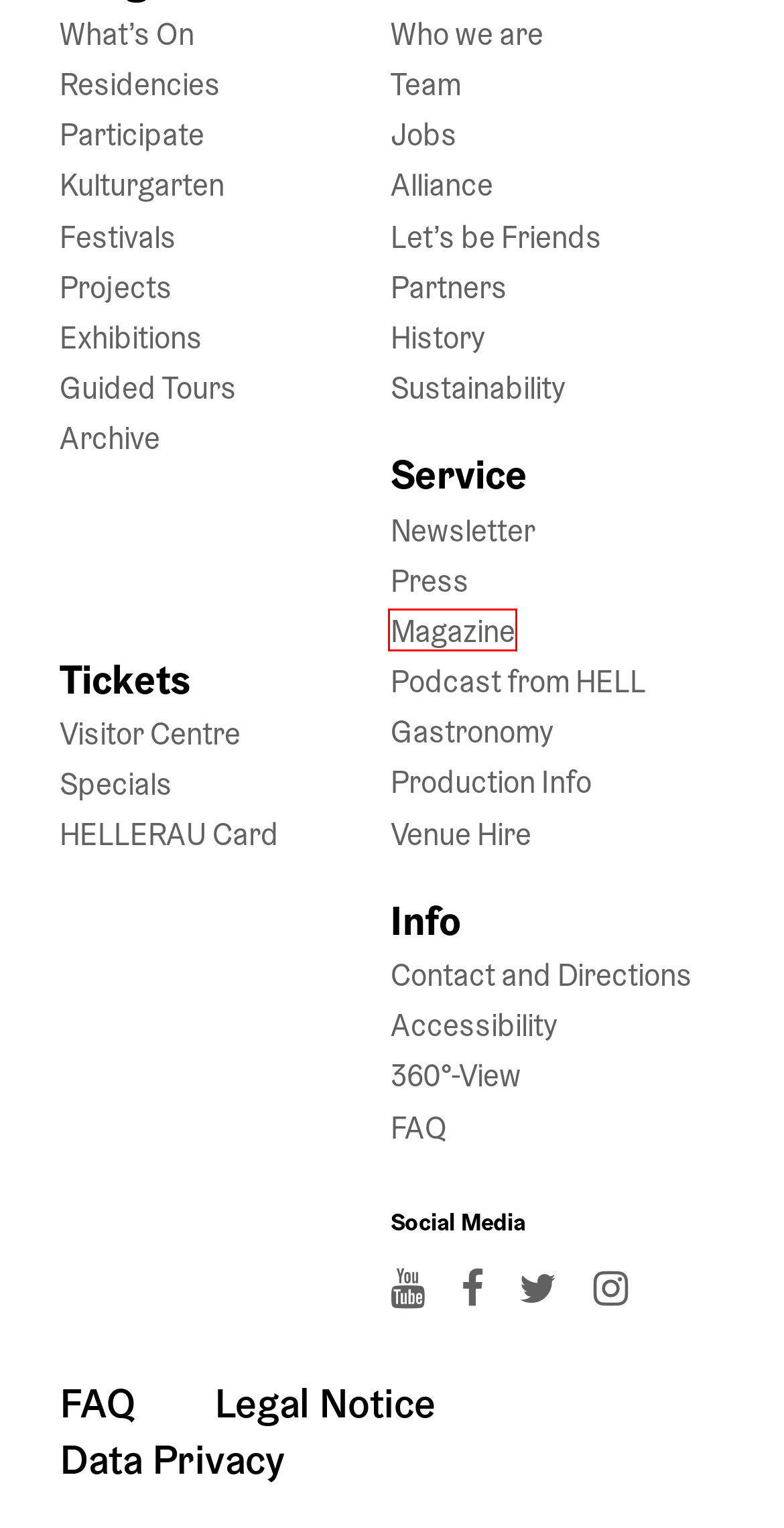Analyze the webpage screenshot with a red bounding box highlighting a UI element. Select the description that best matches the new webpage after clicking the highlighted element. Here are the options:
A. Press - hellerau
B. Artist Residency - hellerau
C. Guided Tours - hellerau
D. Let's be Friends - hellerau
E. Magazine - hellerau
F. Festivals - hellerau
G. Kulturgarten - hellerau
H. Technique - hellerau

E